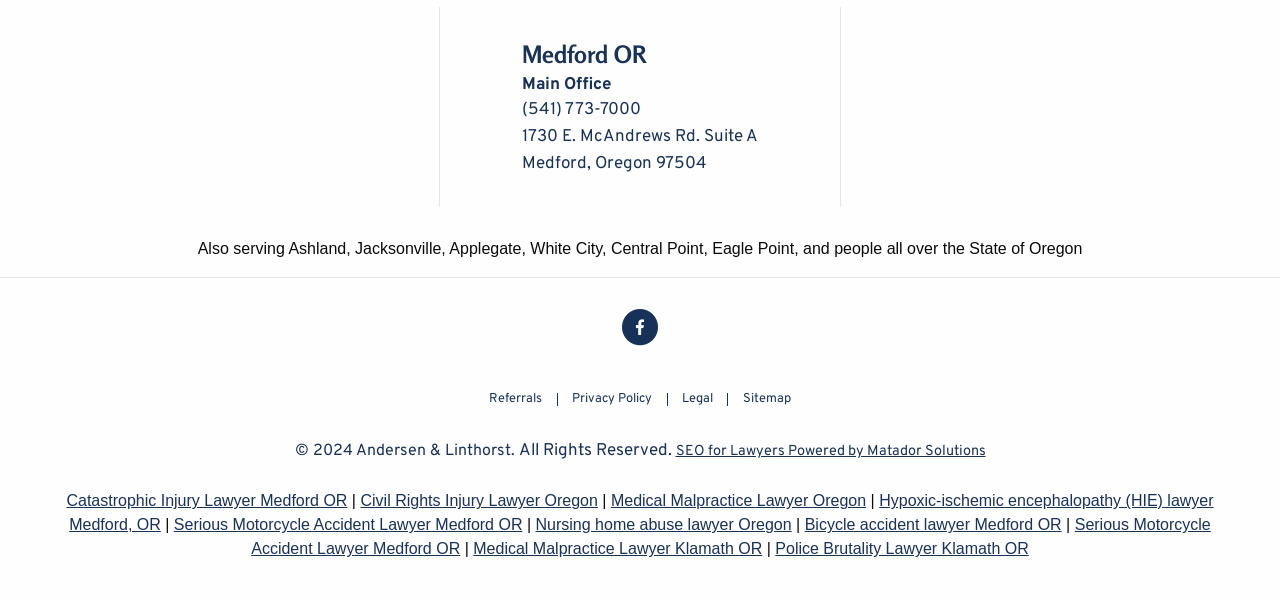Bounding box coordinates should be in the format (top-left x, top-left y, bottom-right x, bottom-right y) and all values should be floating point numbers between 0 and 1. Determine the bounding box coordinate for the UI element described as: Medical Malpractice Lawyer Oregon

[0.477, 0.832, 0.677, 0.86]